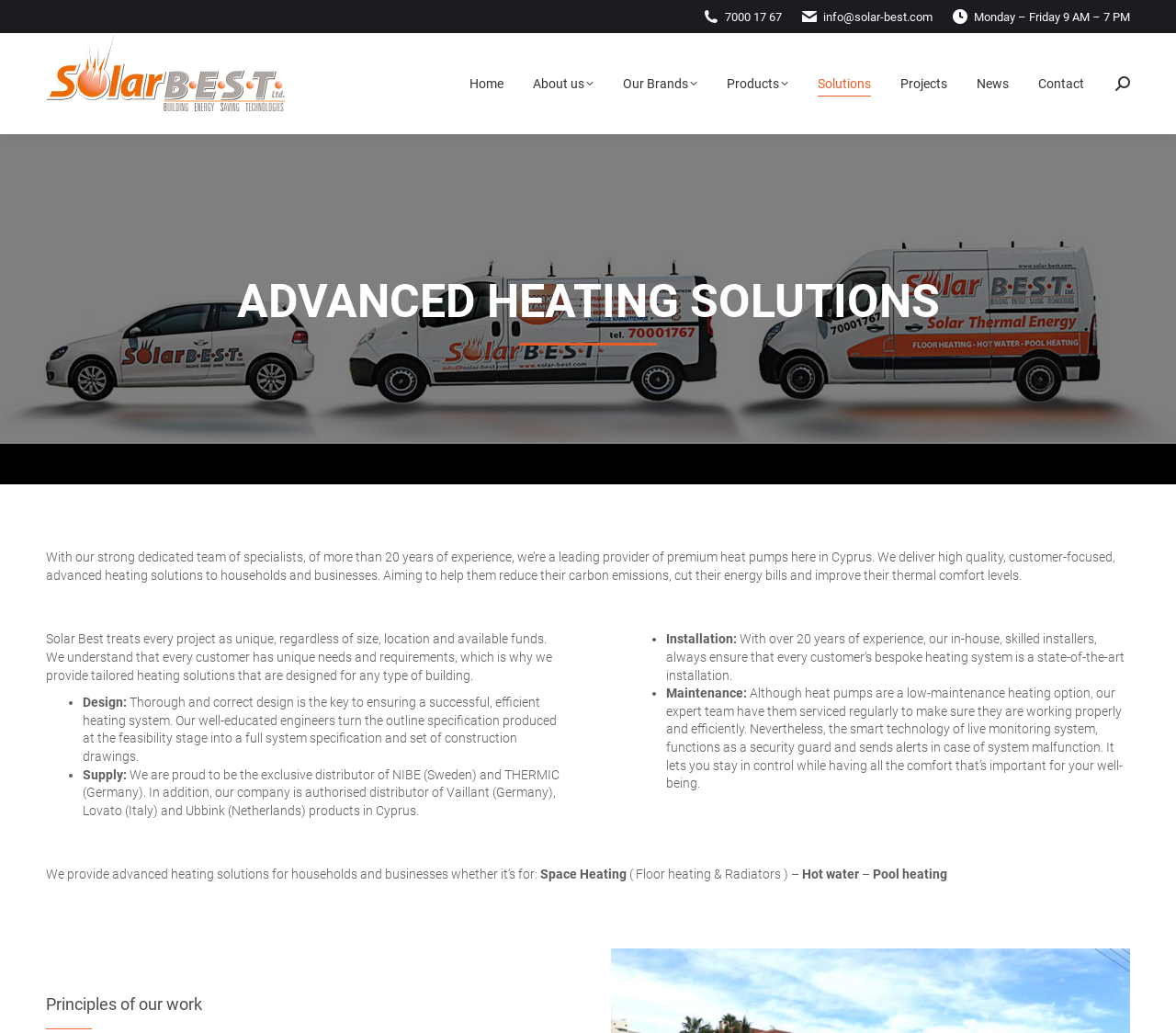Review the image closely and give a comprehensive answer to the question: What is the purpose of the company?

I found the purpose of the company by reading the static text 'We deliver high quality, customer-focused, advanced heating solutions to households and businesses.' which indicates that the company provides advanced heating solutions.